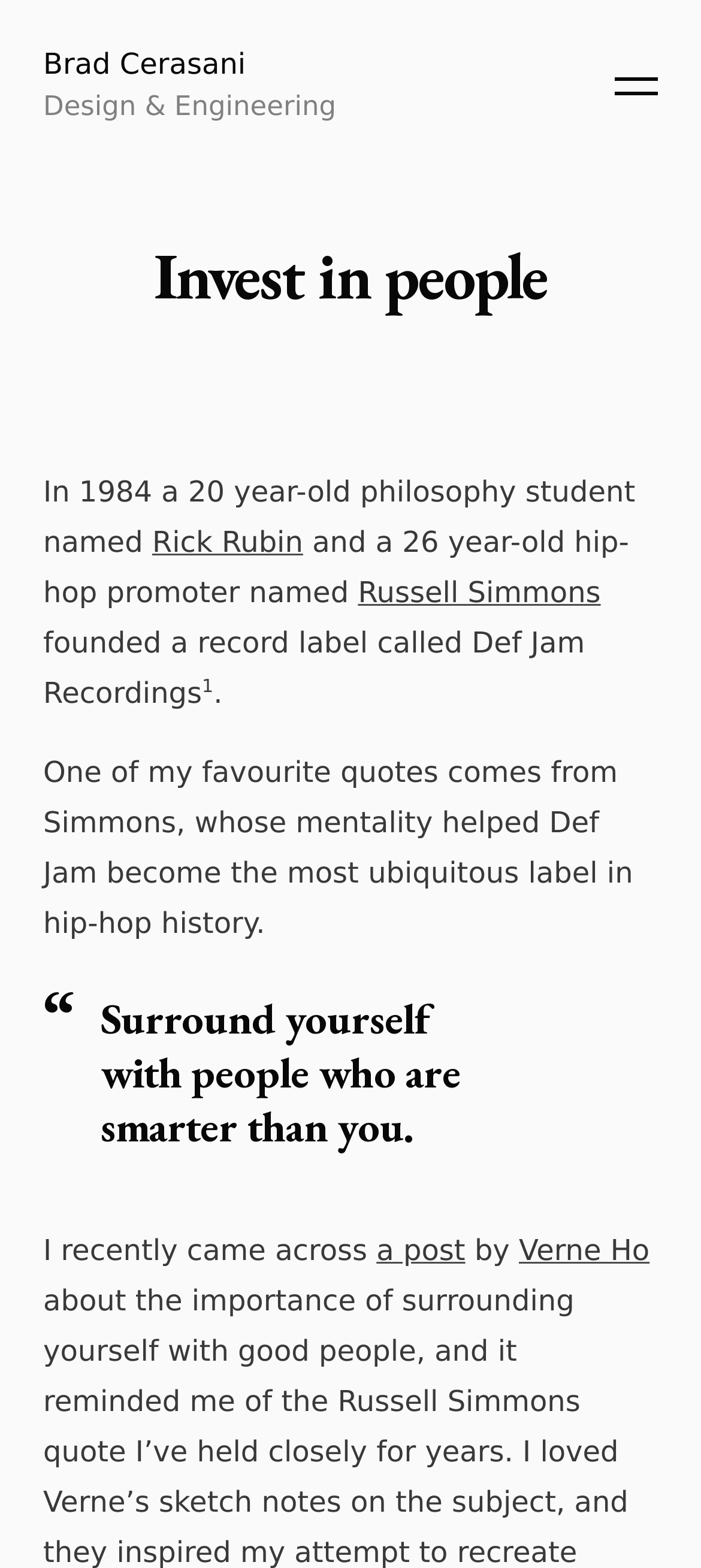What is the year when Def Jam Recordings was founded?
Kindly answer the question with as much detail as you can.

The text states 'In 1984 a 20 year-old philosophy student named Rick Rubin and a 26 year-old hip-hop promoter named Russell Simmons founded a record label called Def Jam Recordings.' This sentence directly states the year when Def Jam Recordings was founded.